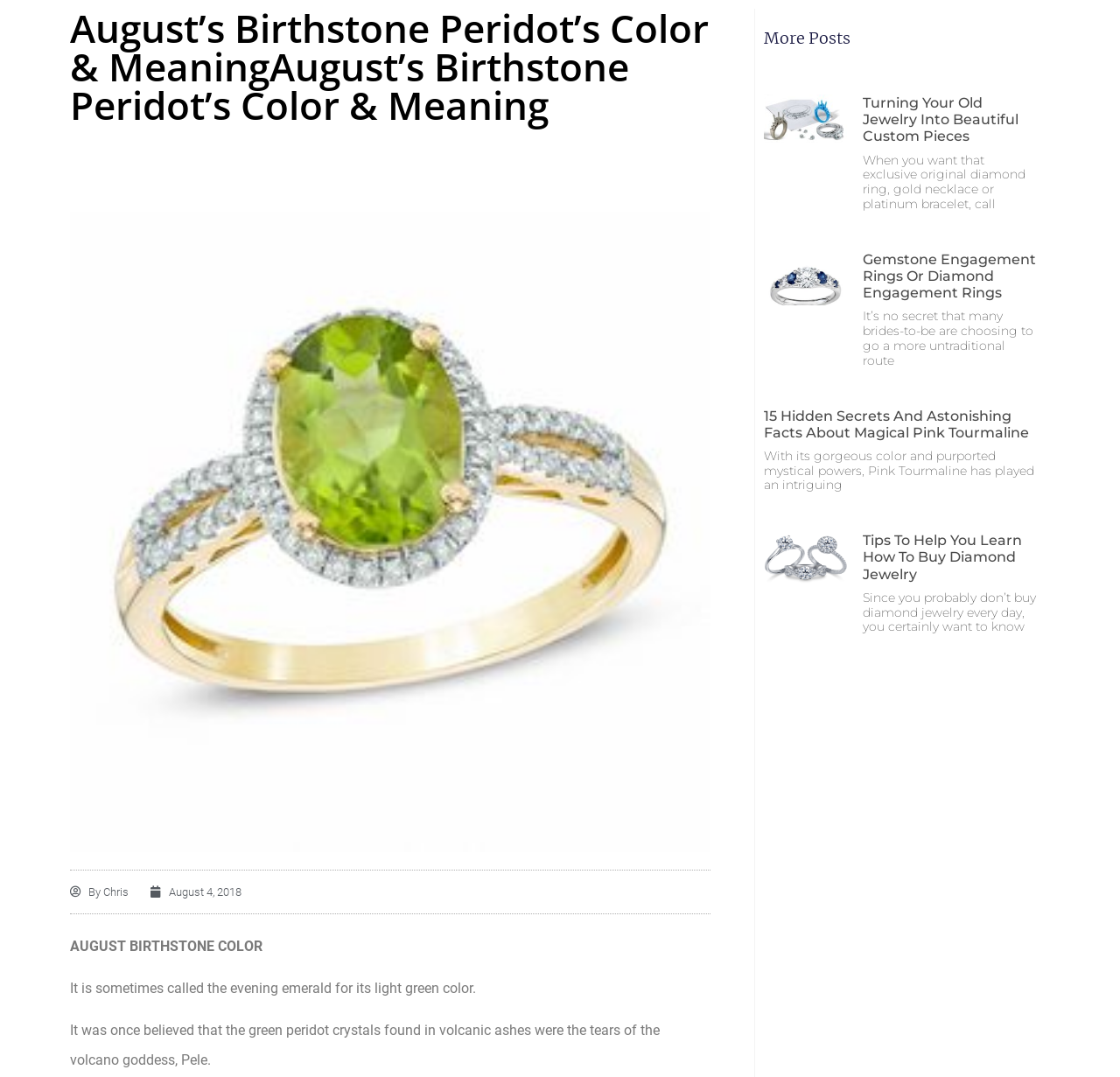Determine the bounding box coordinates of the clickable region to execute the instruction: "Click on the 'By Chris' link". The coordinates should be four float numbers between 0 and 1, denoted as [left, top, right, bottom].

[0.062, 0.82, 0.115, 0.836]